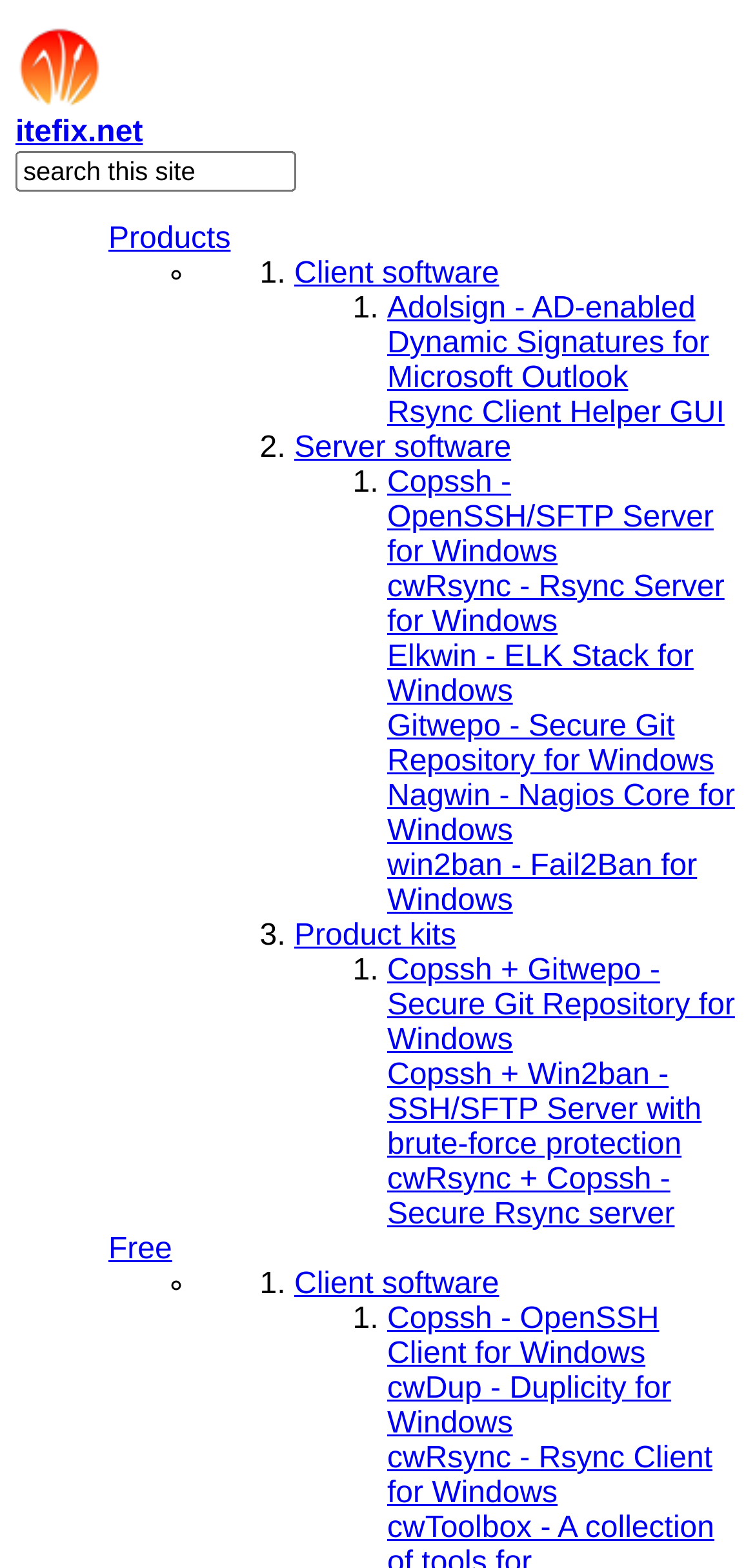Respond with a single word or phrase for the following question: 
What is the last free product listed?

cwDup